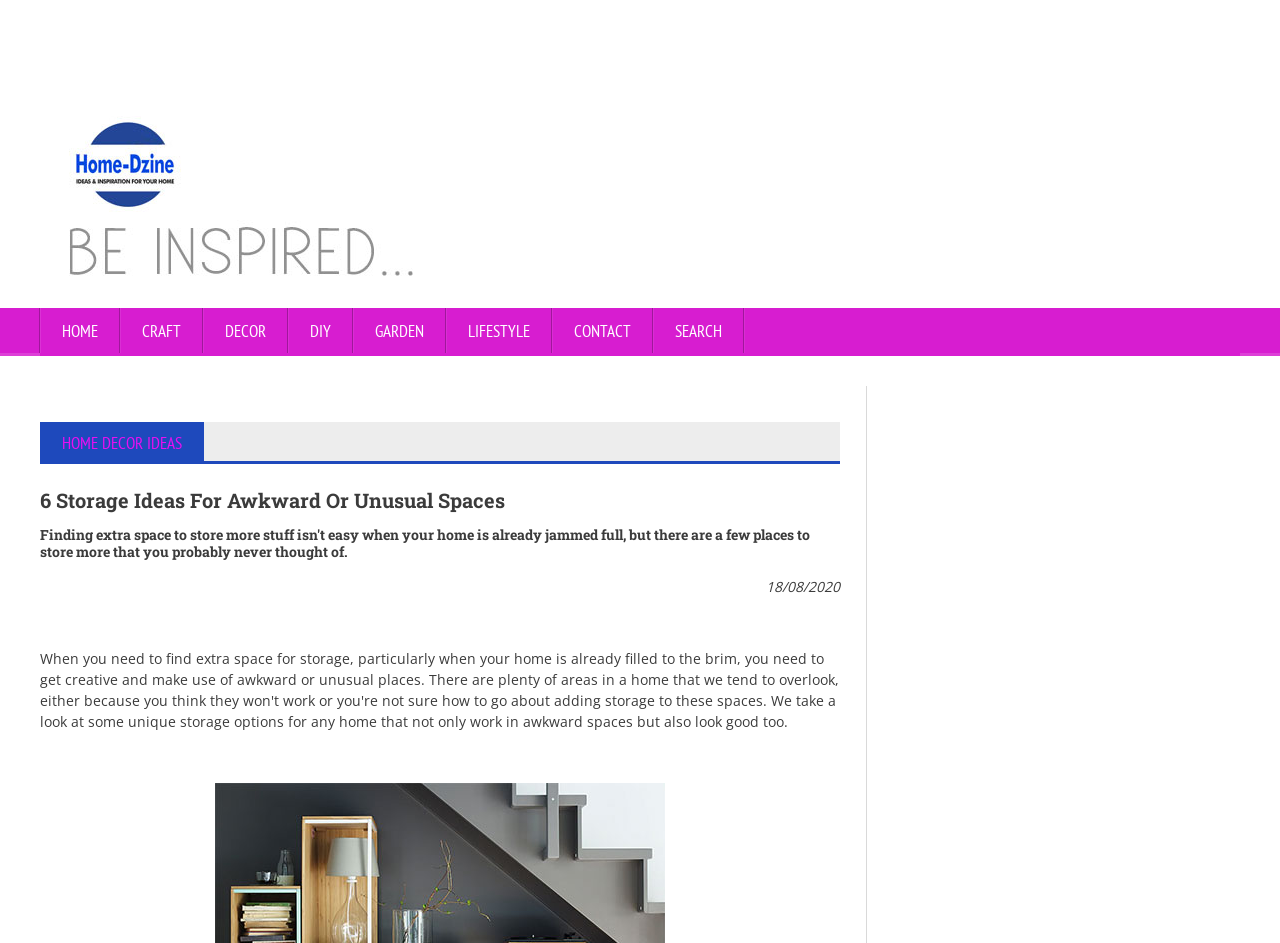Ascertain the bounding box coordinates for the UI element detailed here: "HOME DECOR IDEAS". The coordinates should be provided as [left, top, right, bottom] with each value being a float between 0 and 1.

[0.048, 0.458, 0.142, 0.481]